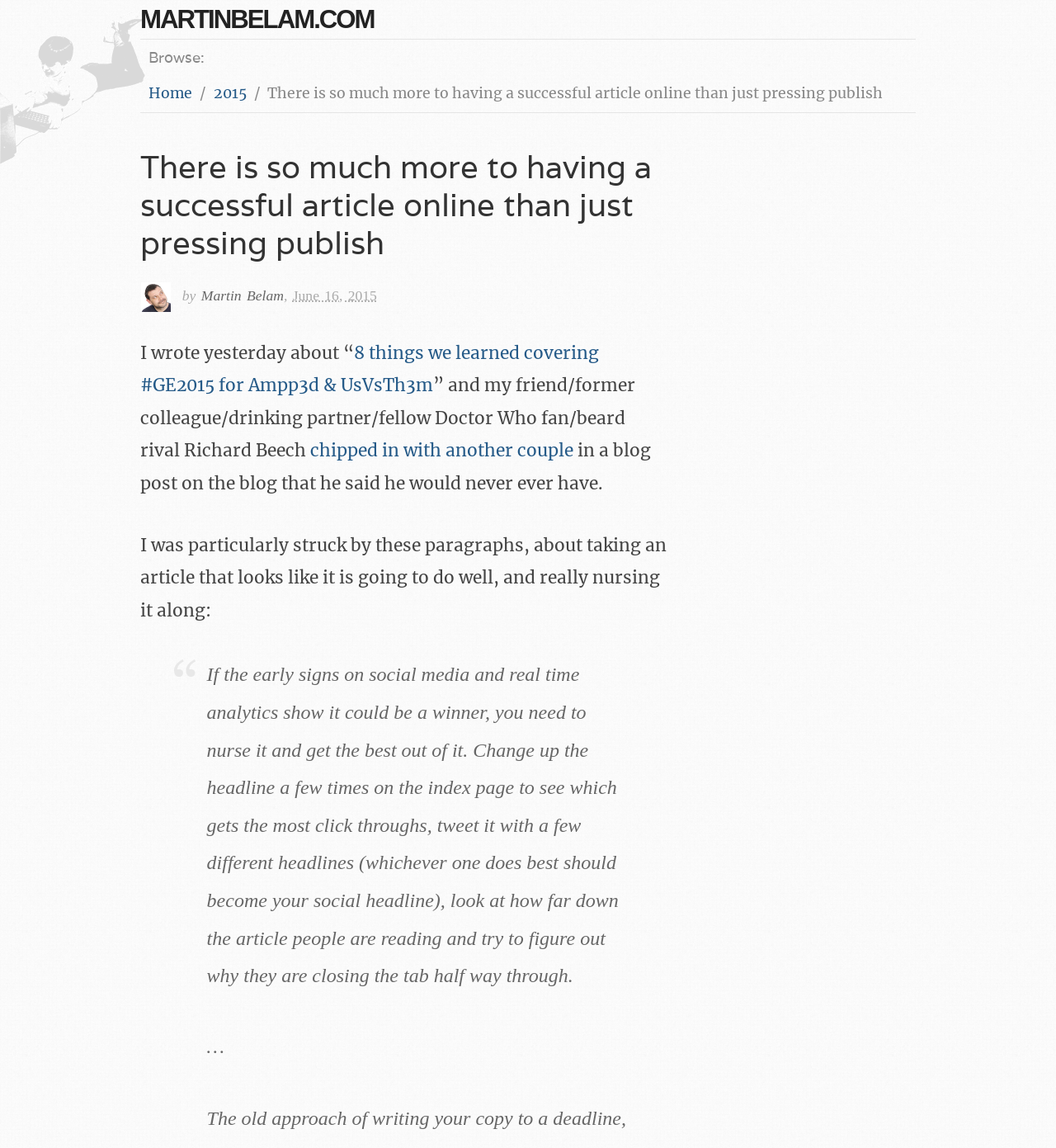Review the image closely and give a comprehensive answer to the question: What is the topic of the article?

The topic of the article can be inferred from the heading 'There is so much more to having a successful article online than just pressing publish'. This heading suggests that the article is about the factors that contribute to an article's success online.